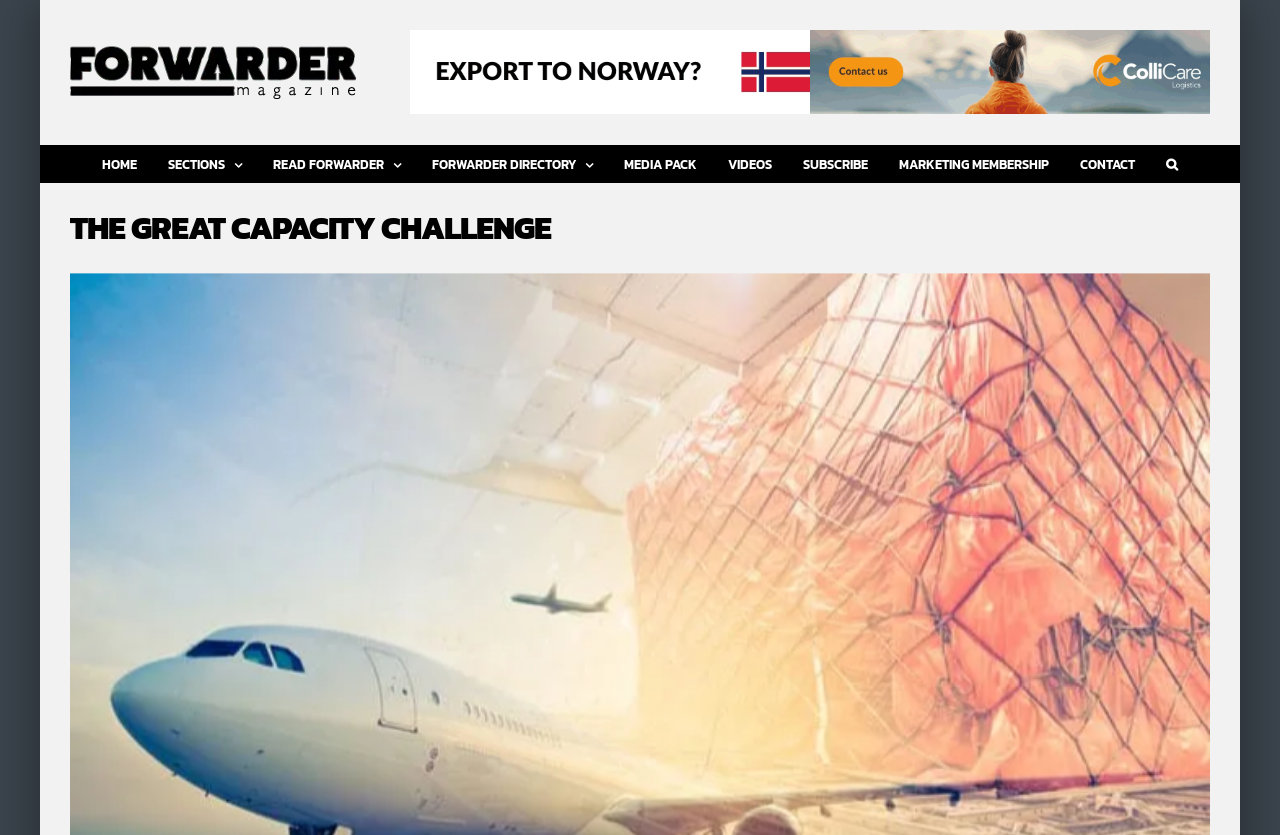Identify the bounding box coordinates of the section to be clicked to complete the task described by the following instruction: "contact us". The coordinates should be four float numbers between 0 and 1, formatted as [left, top, right, bottom].

[0.844, 0.174, 0.887, 0.217]